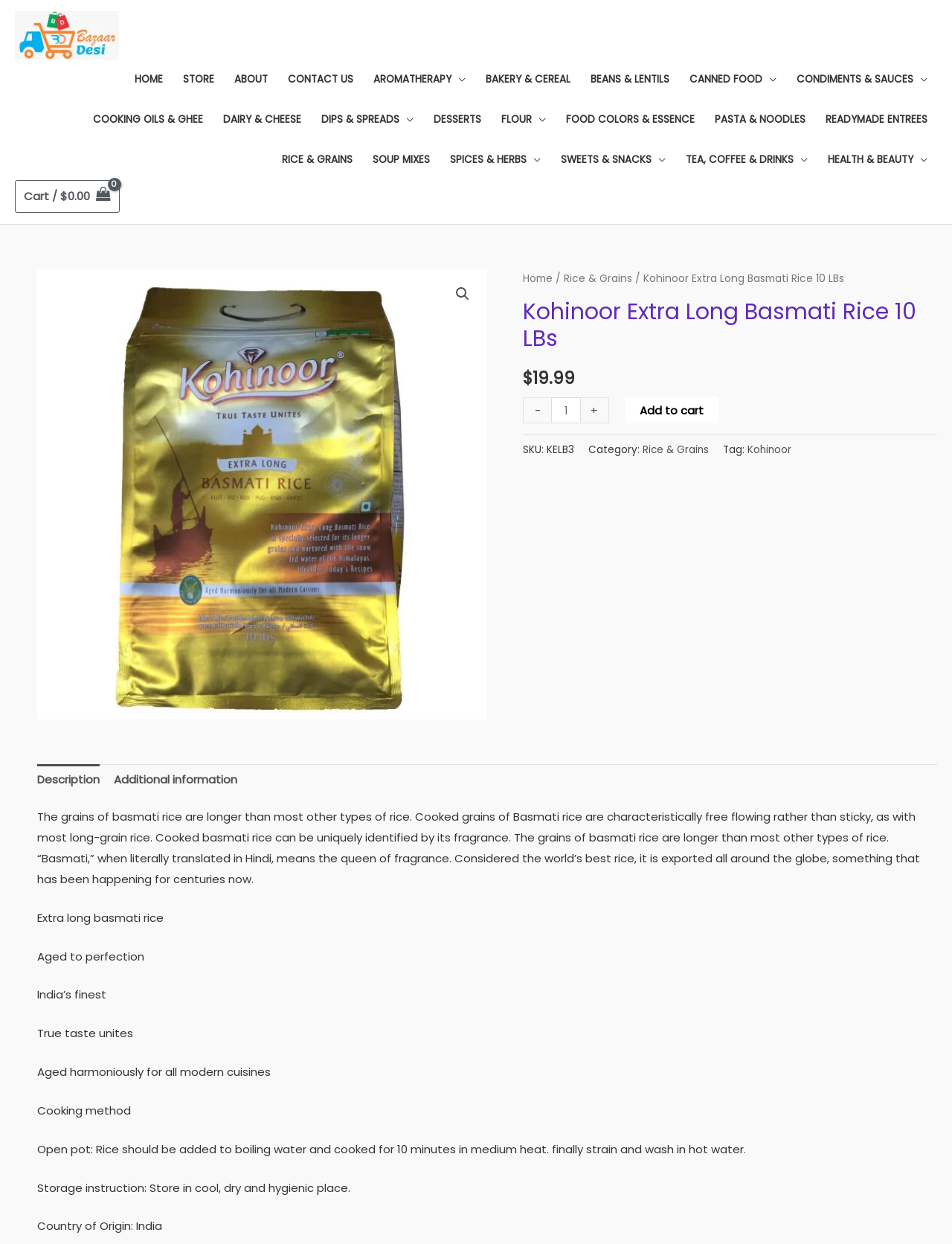From the element description Rice & Grains, predict the bounding box coordinates of the UI element. The coordinates must be specified in the format (top-left x, top-left y, bottom-right x, bottom-right y) and should be within the 0 to 1 range.

[0.593, 0.218, 0.664, 0.229]